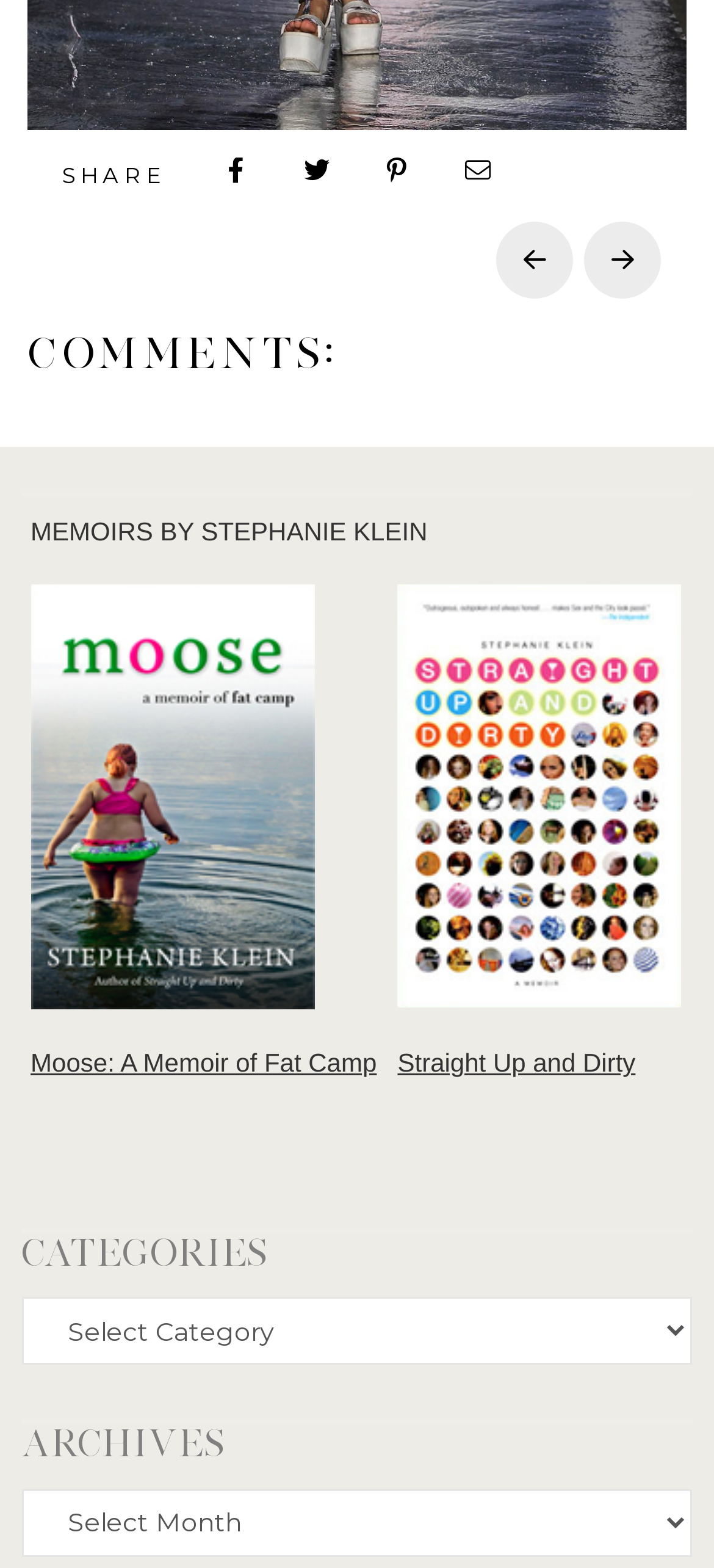Kindly determine the bounding box coordinates for the clickable area to achieve the given instruction: "Select a category from the dropdown".

[0.03, 0.827, 0.97, 0.871]